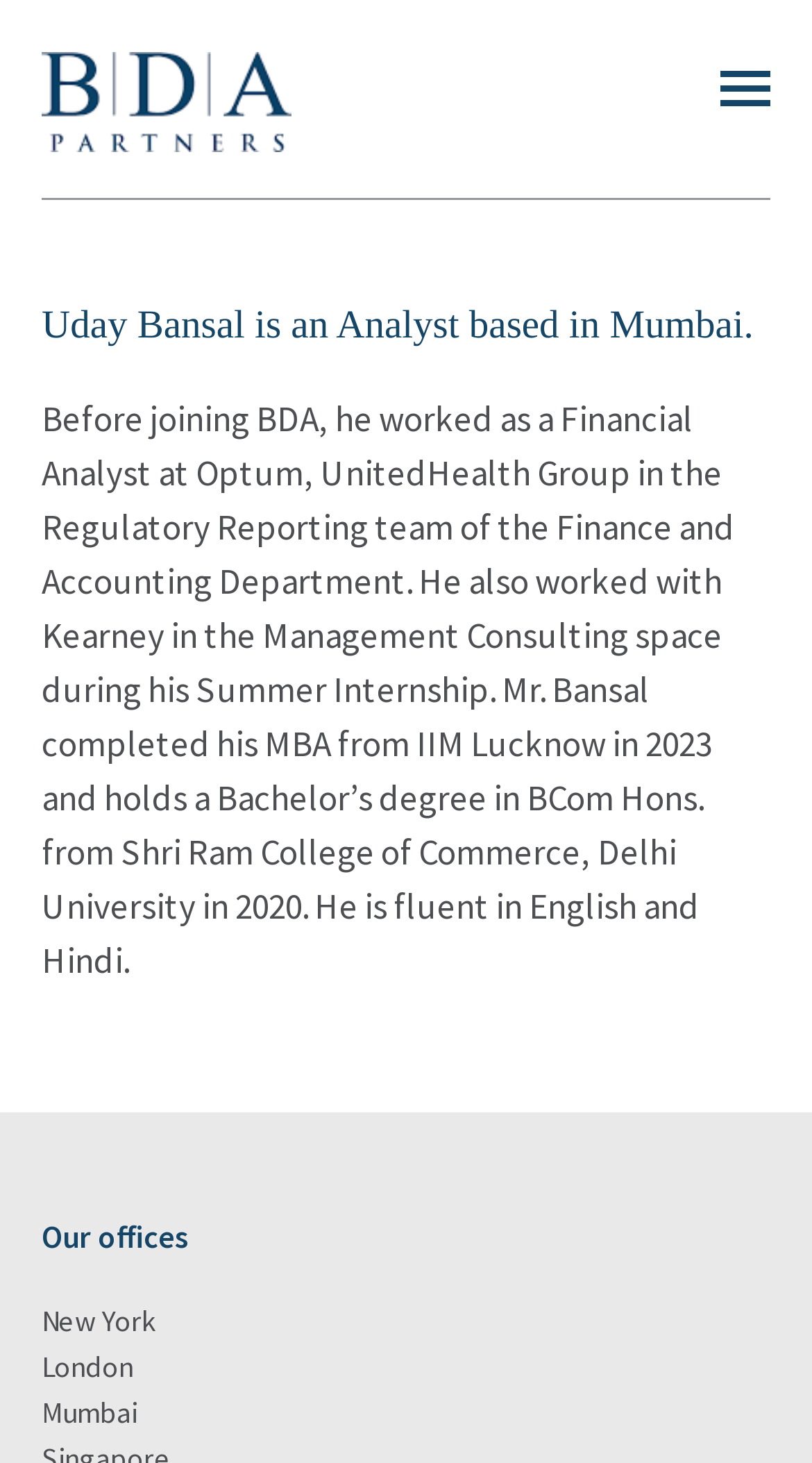What is the name of the university where Uday Bansal completed his Bachelor’s degree?
Answer with a single word or phrase, using the screenshot for reference.

Delhi University